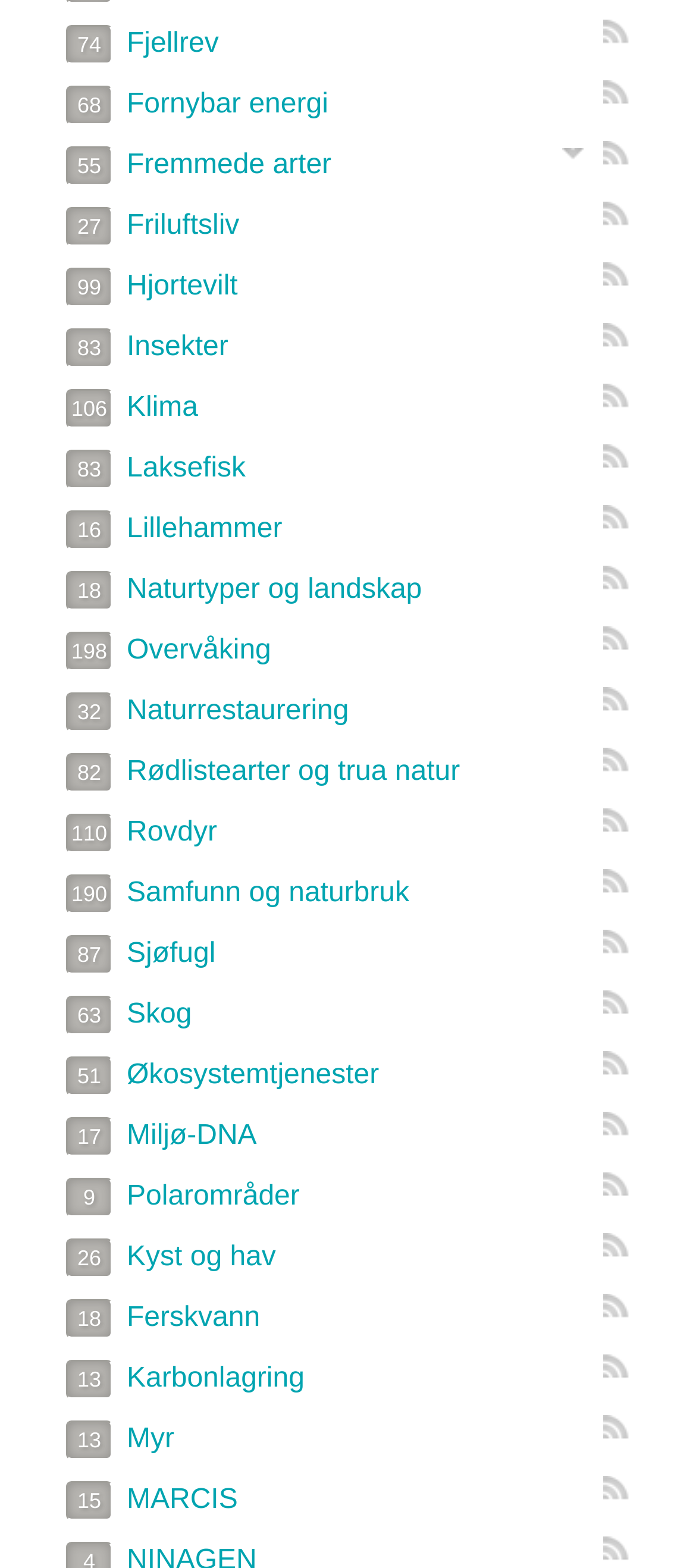Determine the bounding box coordinates of the clickable element to complete this instruction: "Click Male Circumcision Center". Provide the coordinates in the format of four float numbers between 0 and 1, [left, top, right, bottom].

None